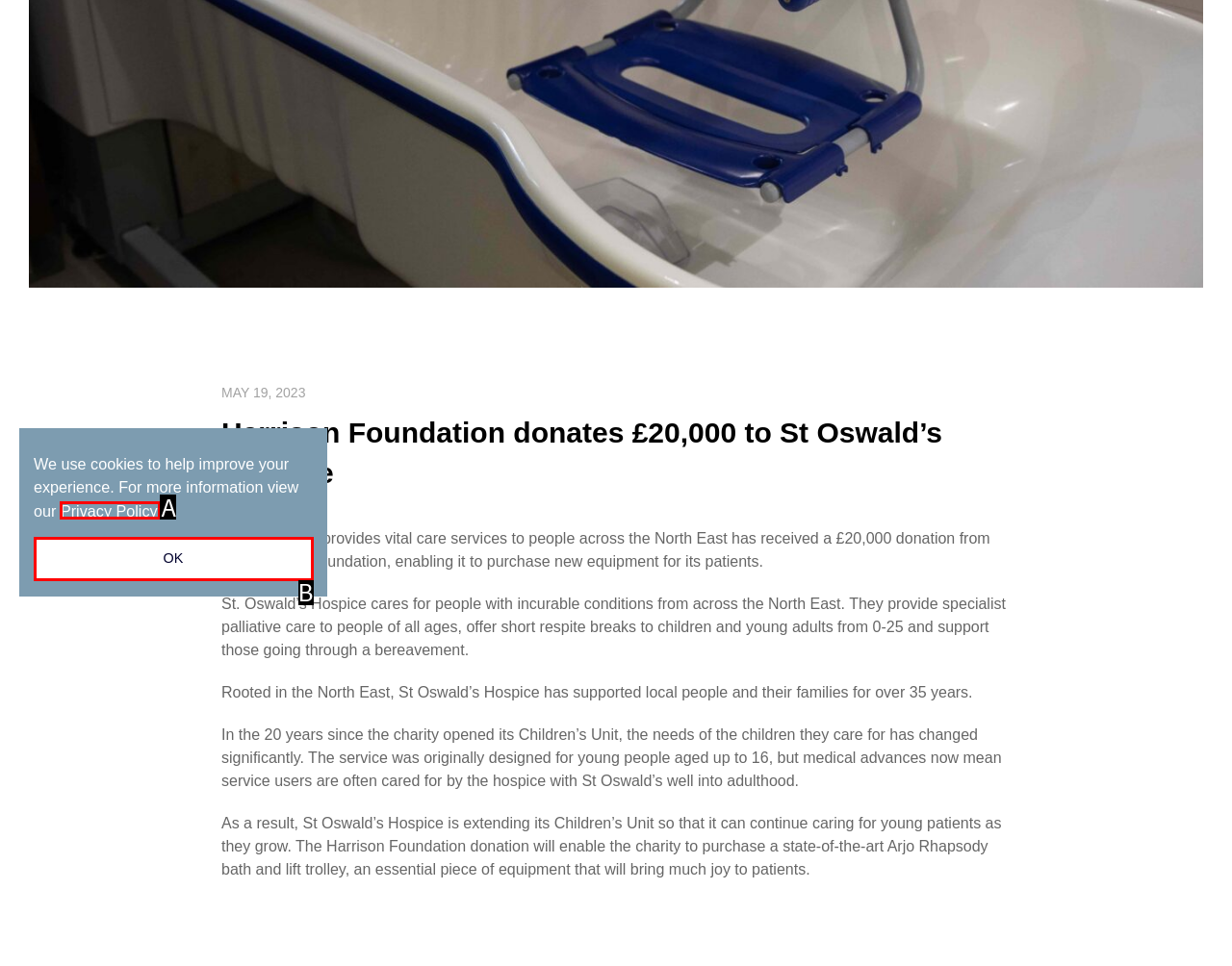Identify the HTML element that corresponds to the description: OK
Provide the letter of the matching option from the given choices directly.

B